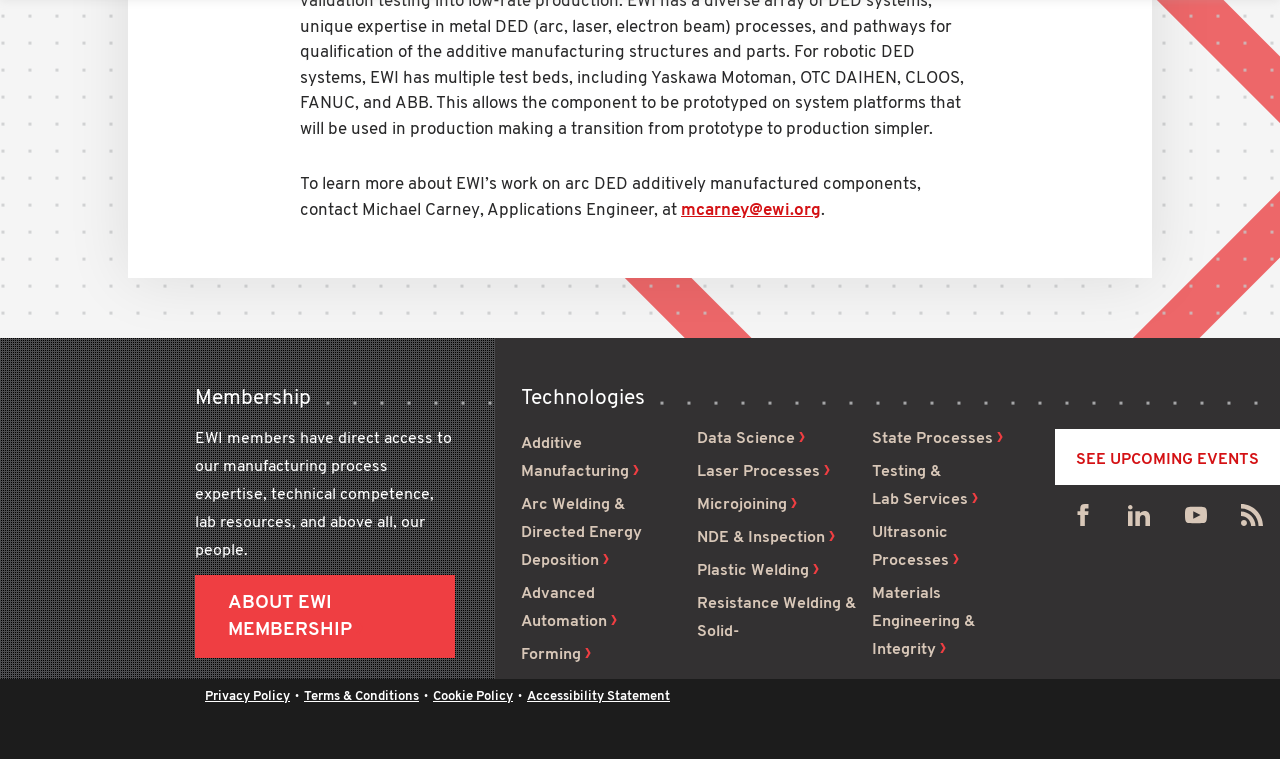Please locate the bounding box coordinates of the element that needs to be clicked to achieve the following instruction: "Learn more about EWI membership". The coordinates should be four float numbers between 0 and 1, i.e., [left, top, right, bottom].

[0.152, 0.757, 0.355, 0.867]